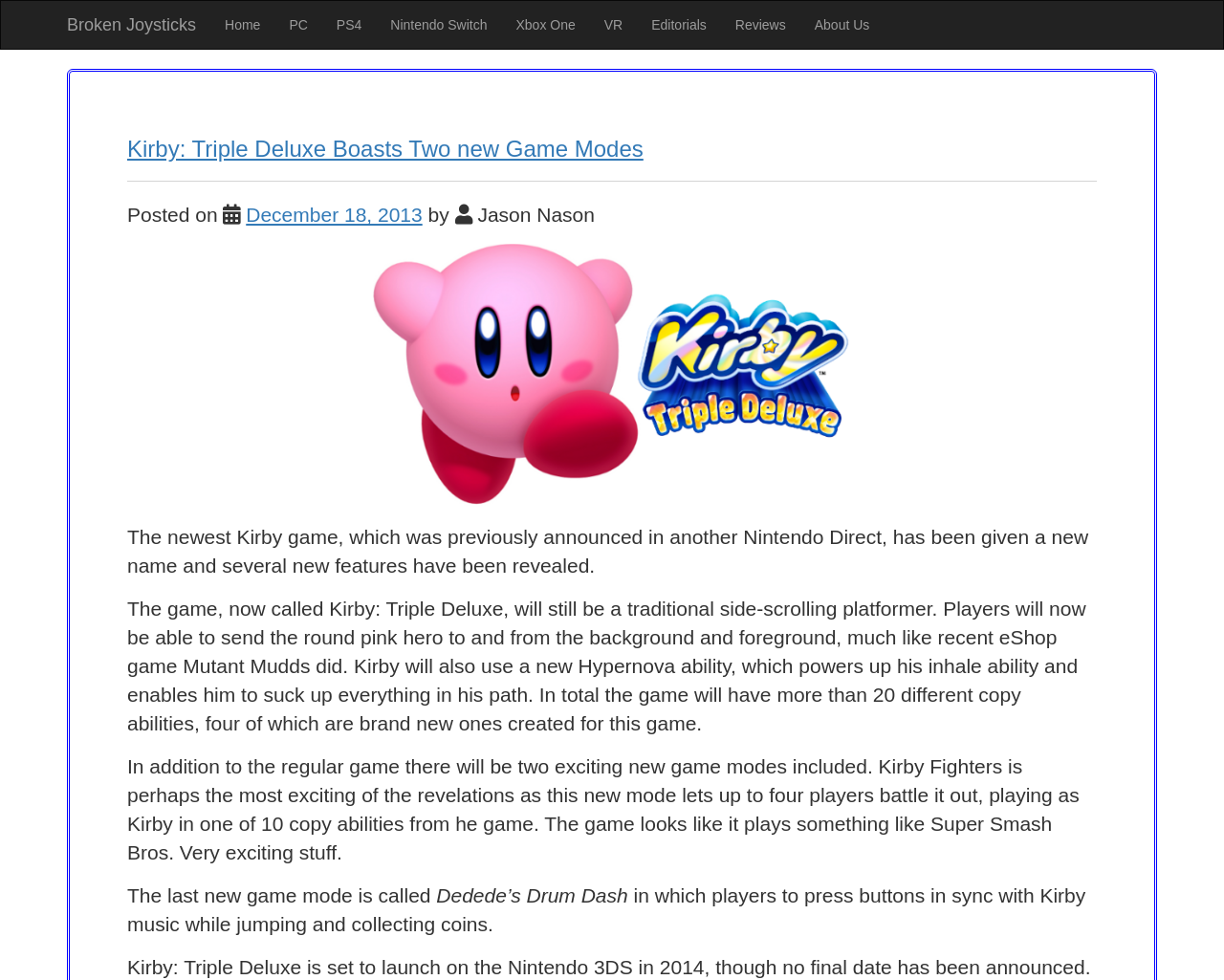Who is the author of this article?
Analyze the screenshot and provide a detailed answer to the question.

The answer can be found in the StaticText element with the text 'by Jason Nason'.